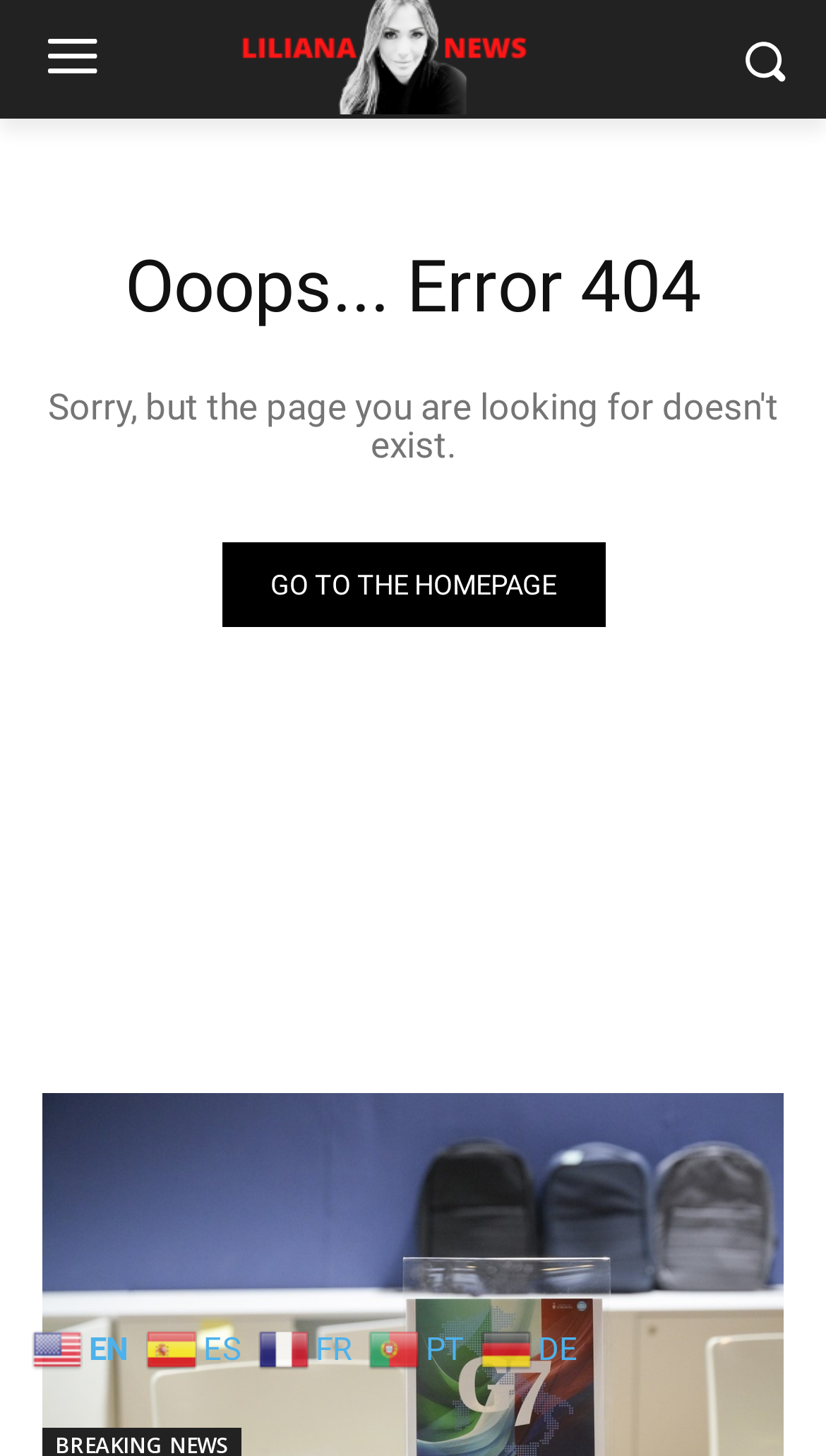Identify the bounding box coordinates for the UI element mentioned here: "Go to the homepage". Provide the coordinates as four float values between 0 and 1, i.e., [left, top, right, bottom].

[0.268, 0.372, 0.732, 0.43]